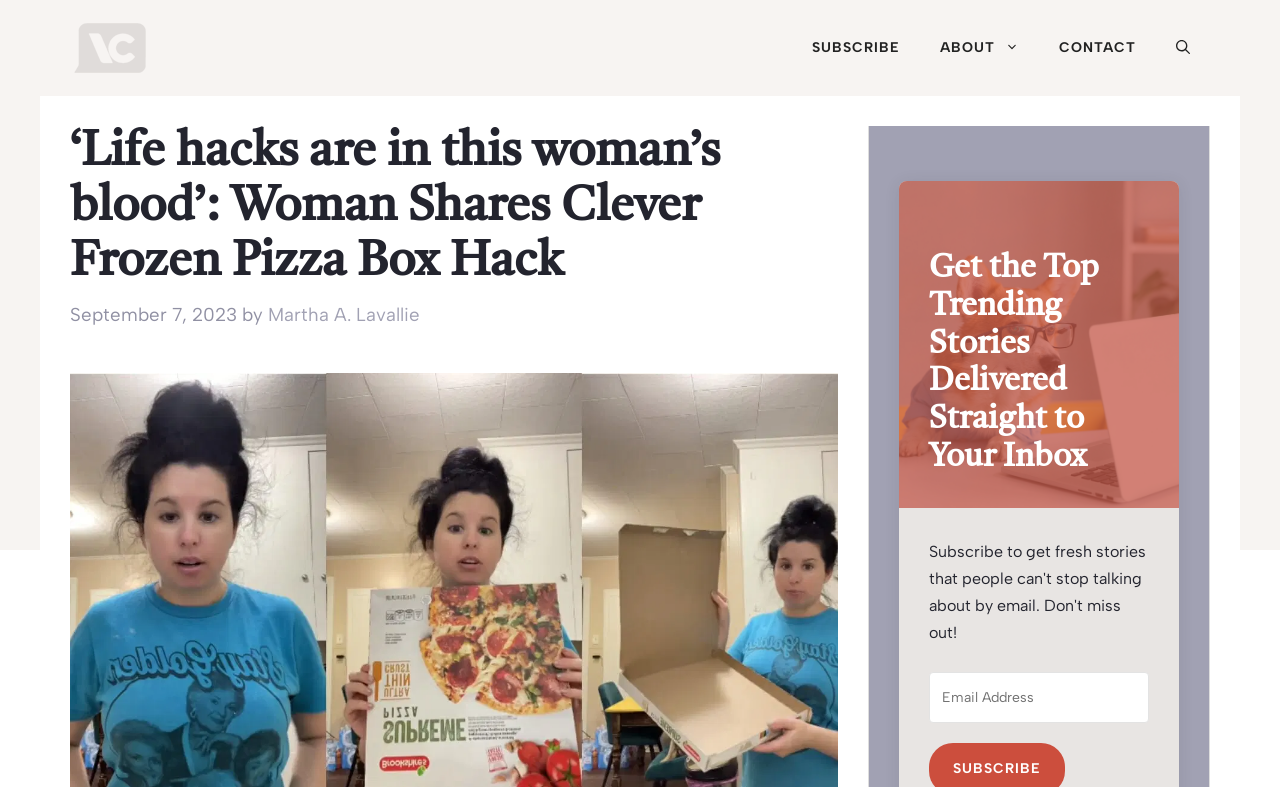Can you identify and provide the main heading of the webpage?

‘Life hacks are in this woman’s blood’: Woman Shares Clever Frozen Pizza Box Hack